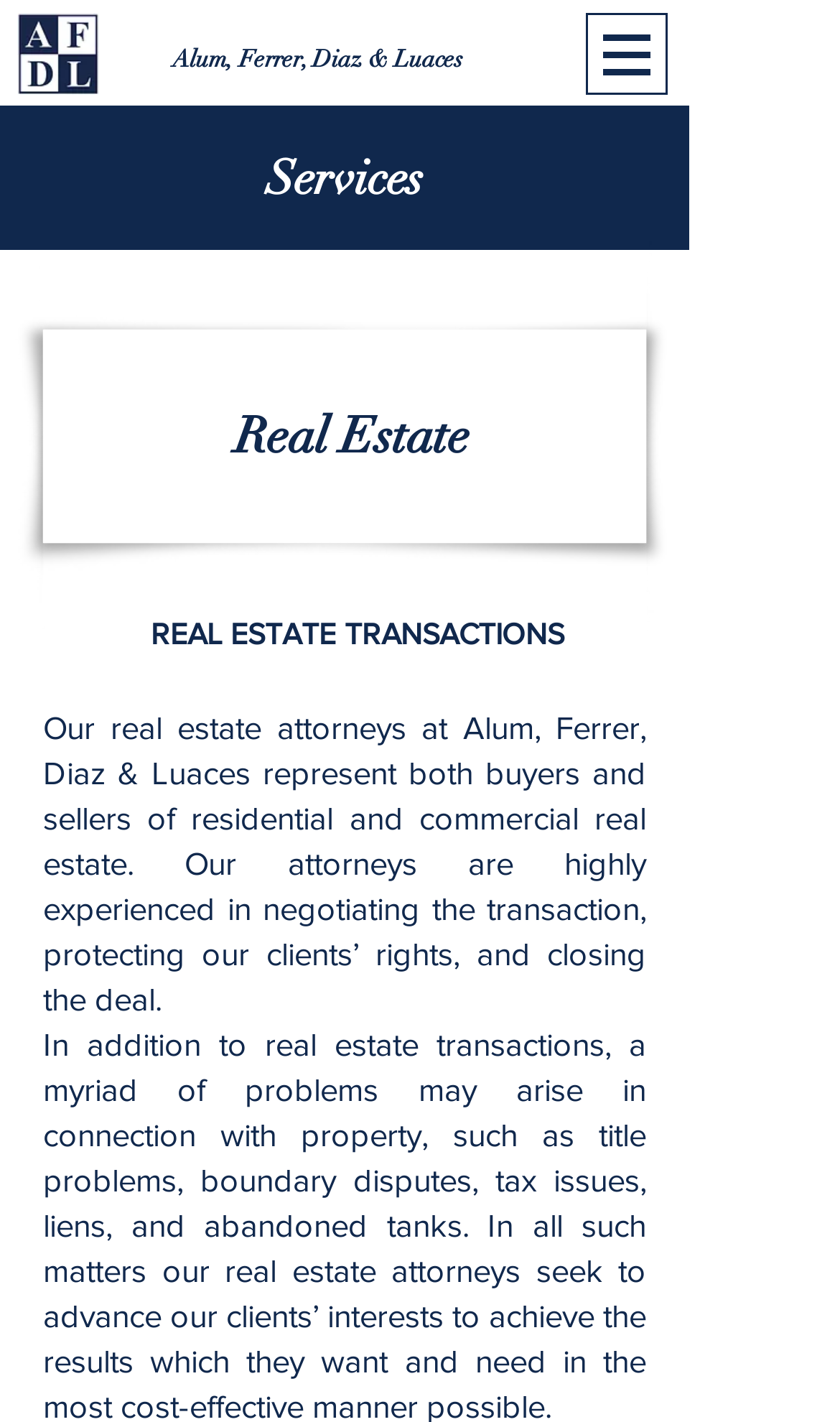What is the main service offered by the law firm?
Please provide a single word or phrase as your answer based on the image.

Real Estate